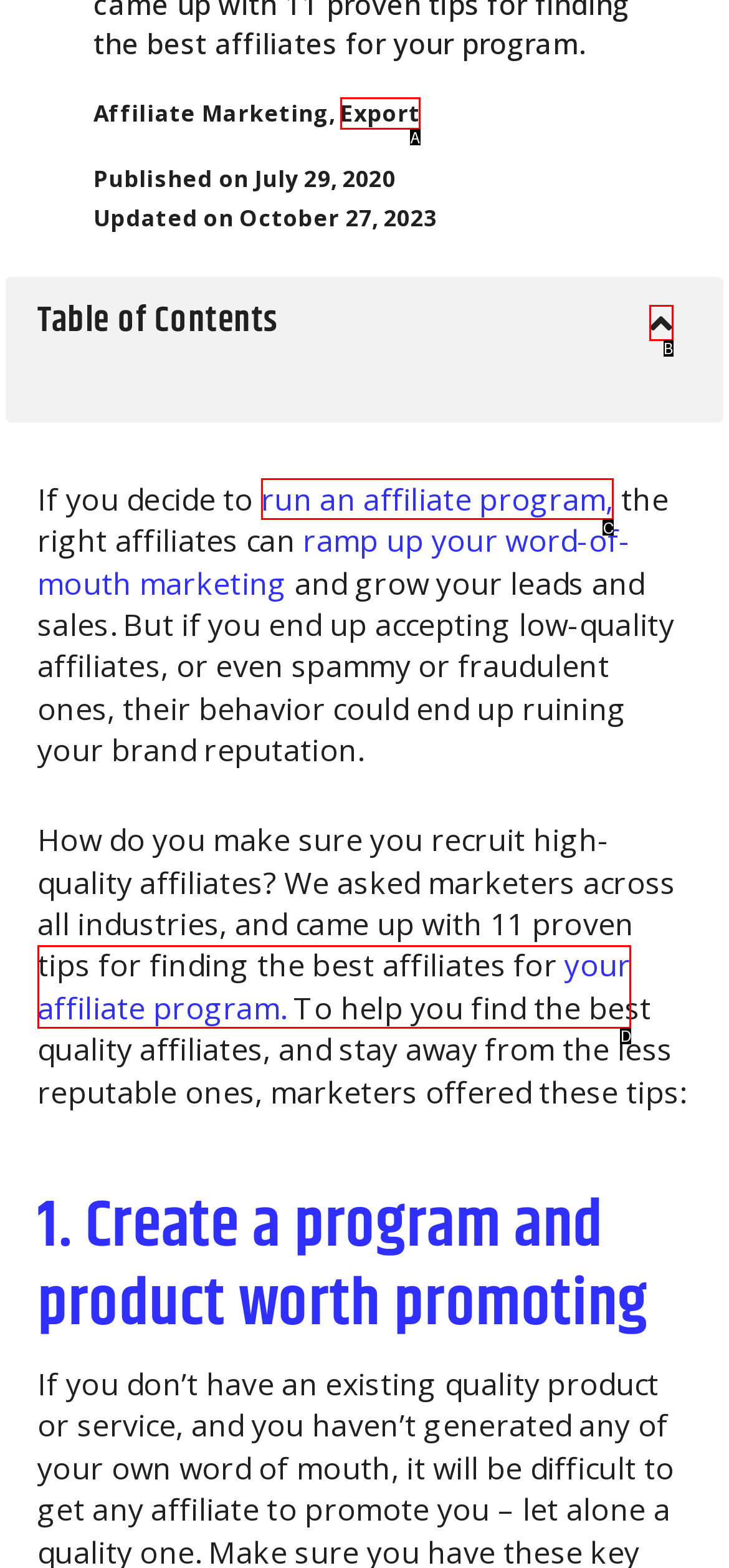From the given choices, indicate the option that best matches: Come to our showroom
State the letter of the chosen option directly.

None